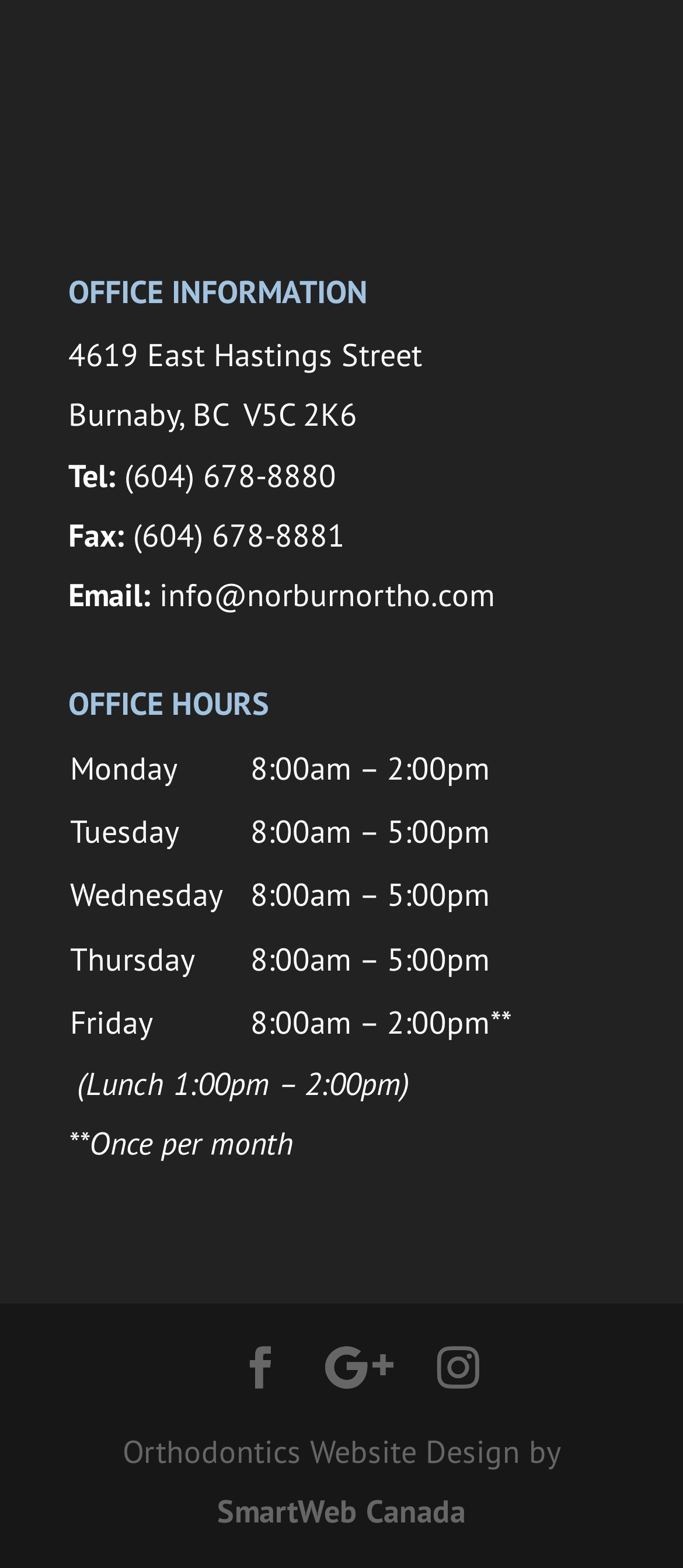Find the bounding box coordinates for the UI element that matches this description: "Instagram".

[0.64, 0.848, 0.701, 0.901]